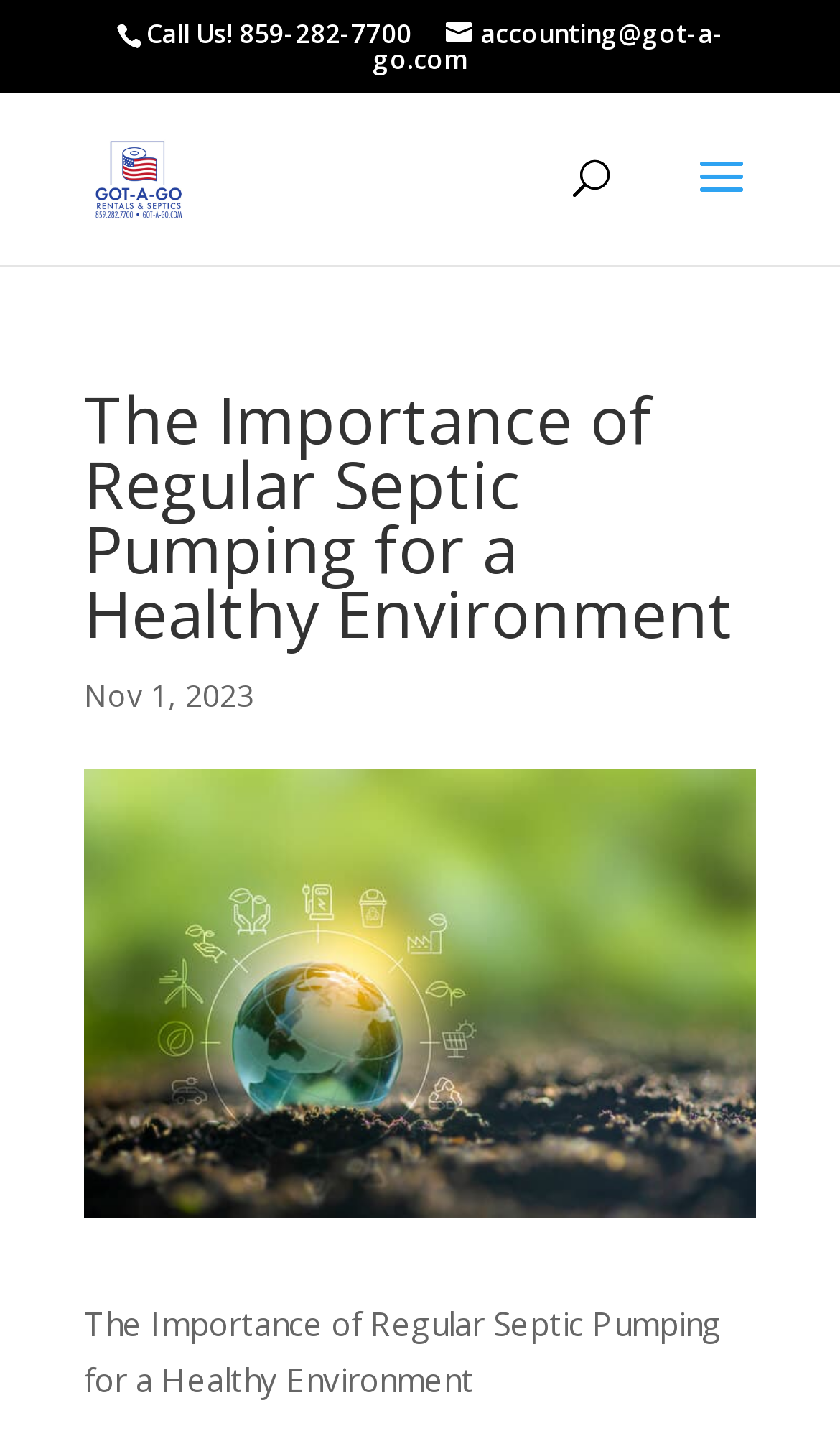What is the email address to contact?
With the help of the image, please provide a detailed response to the question.

I found the email address by looking at the link element with the text 'accounting@got-a-go.com' located at the top of the webpage.